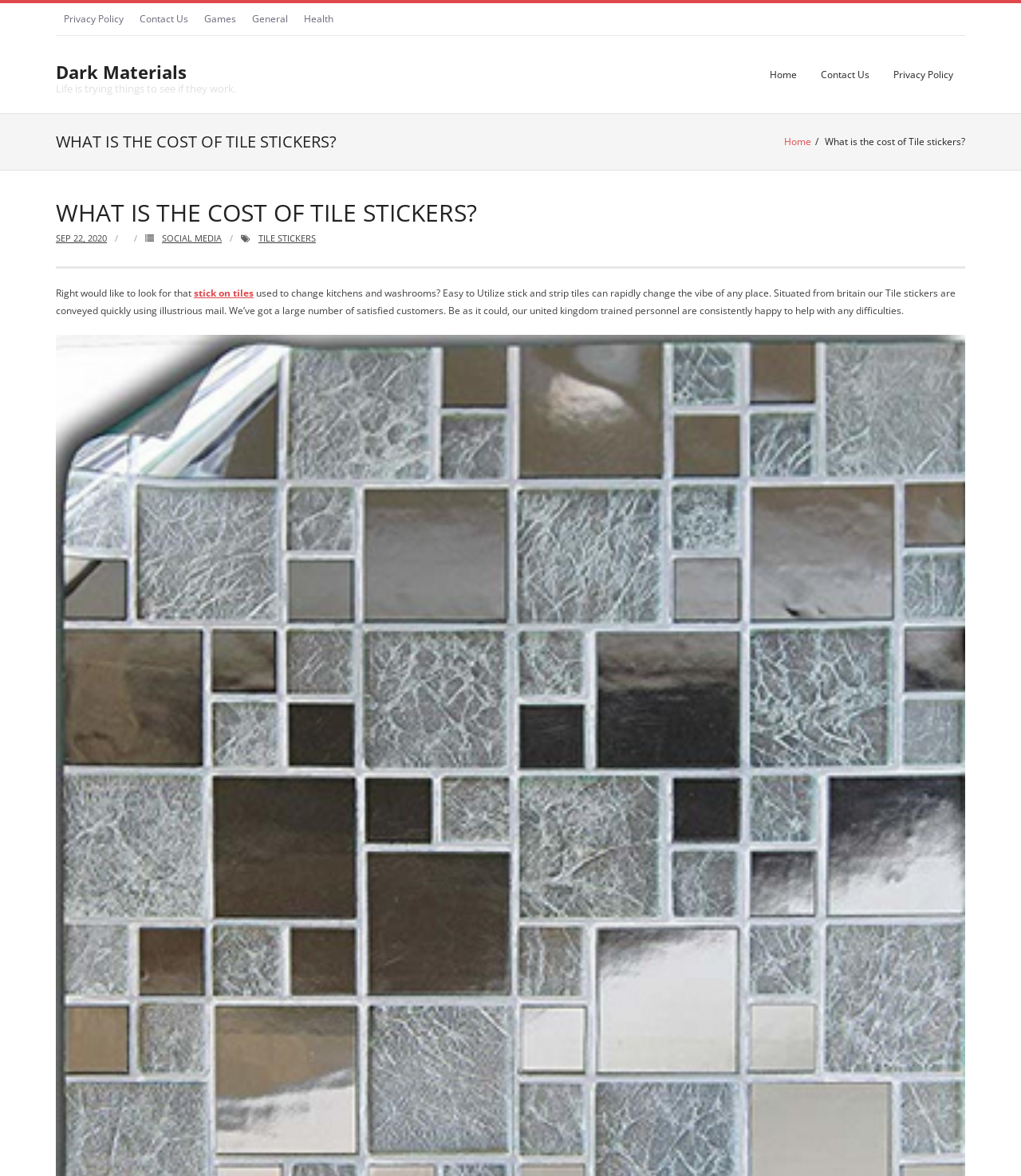What kind of customers have used tile stickers?
Kindly answer the question with as much detail as you can.

The kind of customers who have used tile stickers are satisfied customers because the text on the webpage states 'We’ve got a large number of satisfied customers'.